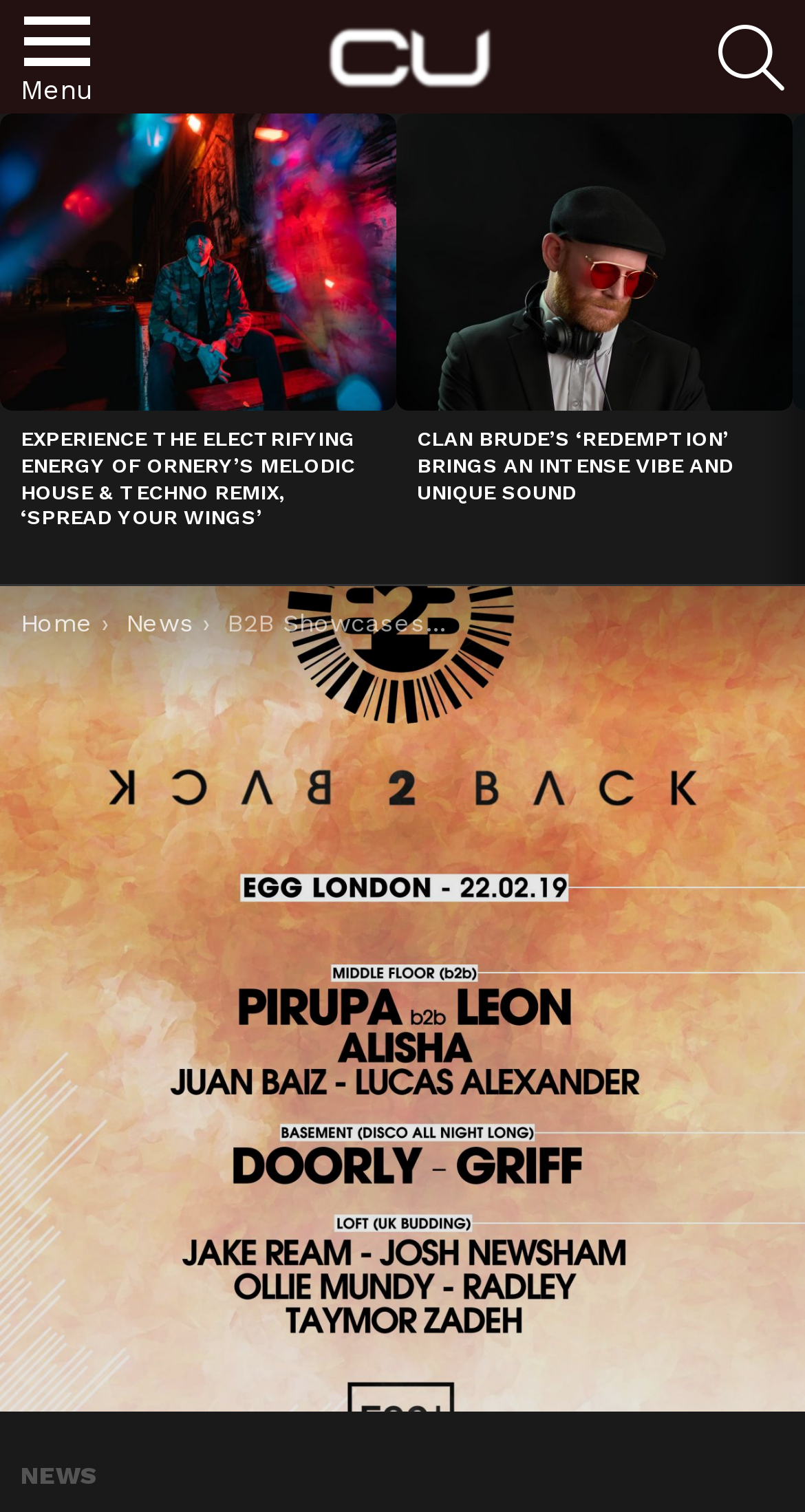Please identify the coordinates of the bounding box for the clickable region that will accomplish this instruction: "View the news about B2B Showcases launch at EGG London".

[0.282, 0.402, 0.879, 0.421]